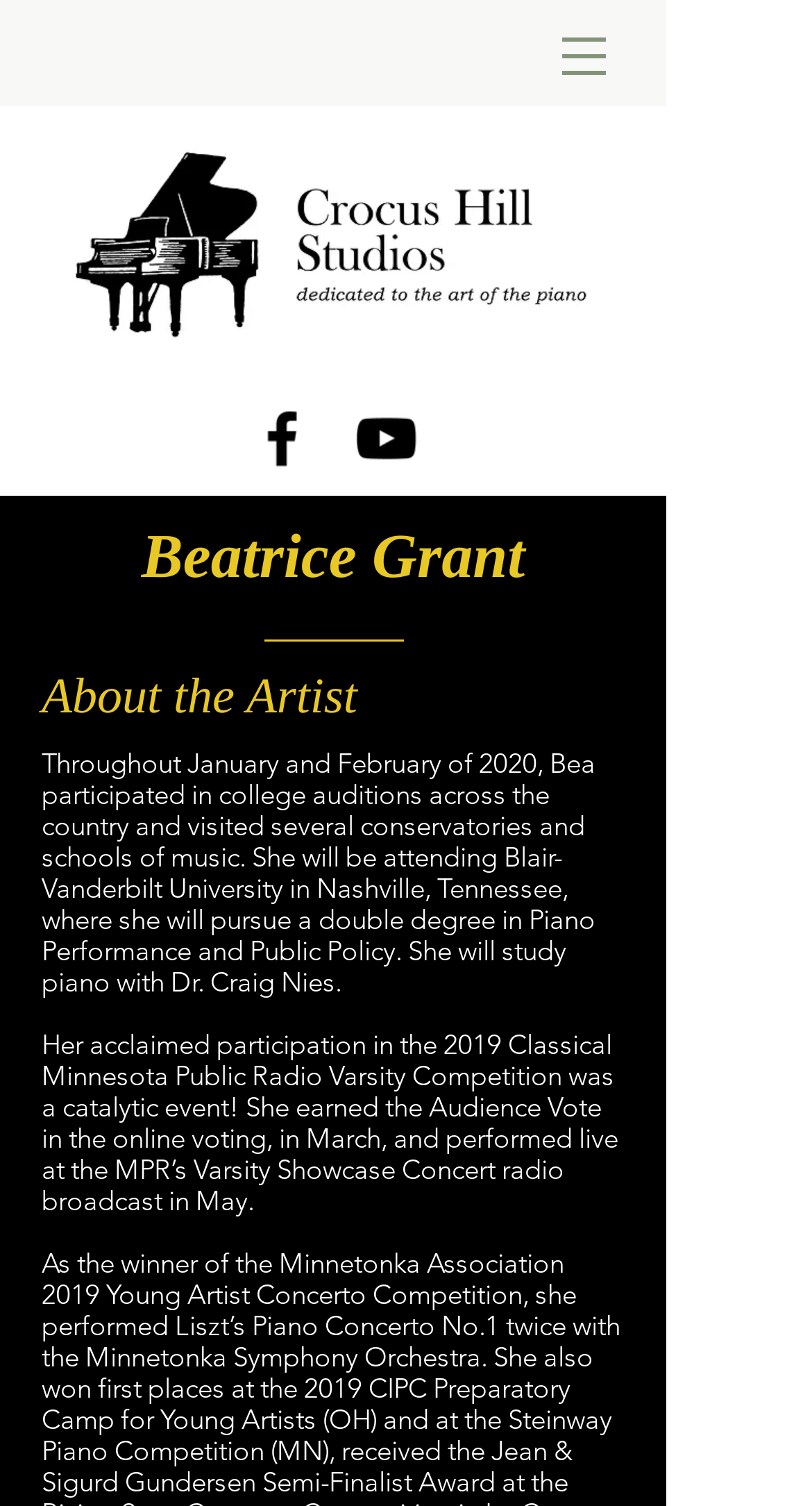Generate a thorough explanation of the webpage's elements.

The webpage is about Beatrice Grant, an artist, and features a navigation menu at the top right corner with a button that has a popup menu. Below the navigation menu, there is a social bar with links to Facebook and YouTube, each accompanied by an image of the respective social media platform's logo.

On the left side of the page, there is a heading that reads "Beatrice Grant" followed by a subheading "About the Artist". Below these headings, there are two paragraphs of text that describe Beatrice's achievements and experiences. The first paragraph mentions her college auditions and her decision to attend Blair-Vanderbilt University in Nashville, Tennessee, where she will pursue a double degree in Piano Performance and Public Policy. The second paragraph talks about her participation in the 2019 Classical Minnesota Public Radio Varsity Competition, where she earned the Audience Vote and performed live at the MPR's Varsity Showcase Concert radio broadcast.

The overall layout of the page is simple and easy to navigate, with clear headings and concise text that provides information about Beatrice Grant's background and achievements.